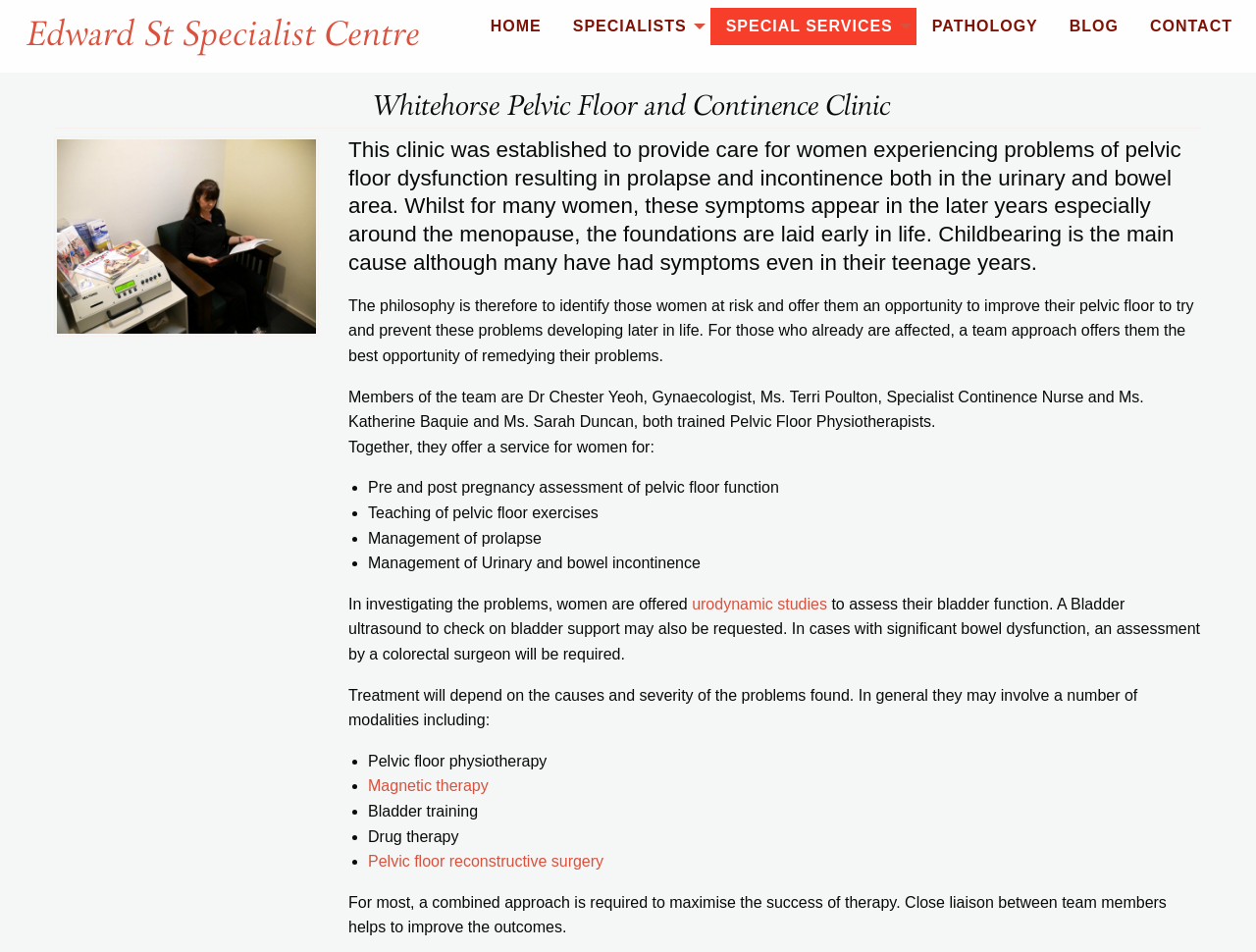What is the approach of the clinic?
Using the information presented in the image, please offer a detailed response to the question.

The approach of the clinic is mentioned in the webpage content. According to the text, the clinic offers a team approach to provide the best opportunity of remedying problems related to pelvic floor dysfunction. This team approach involves close liaison between team members to improve outcomes.